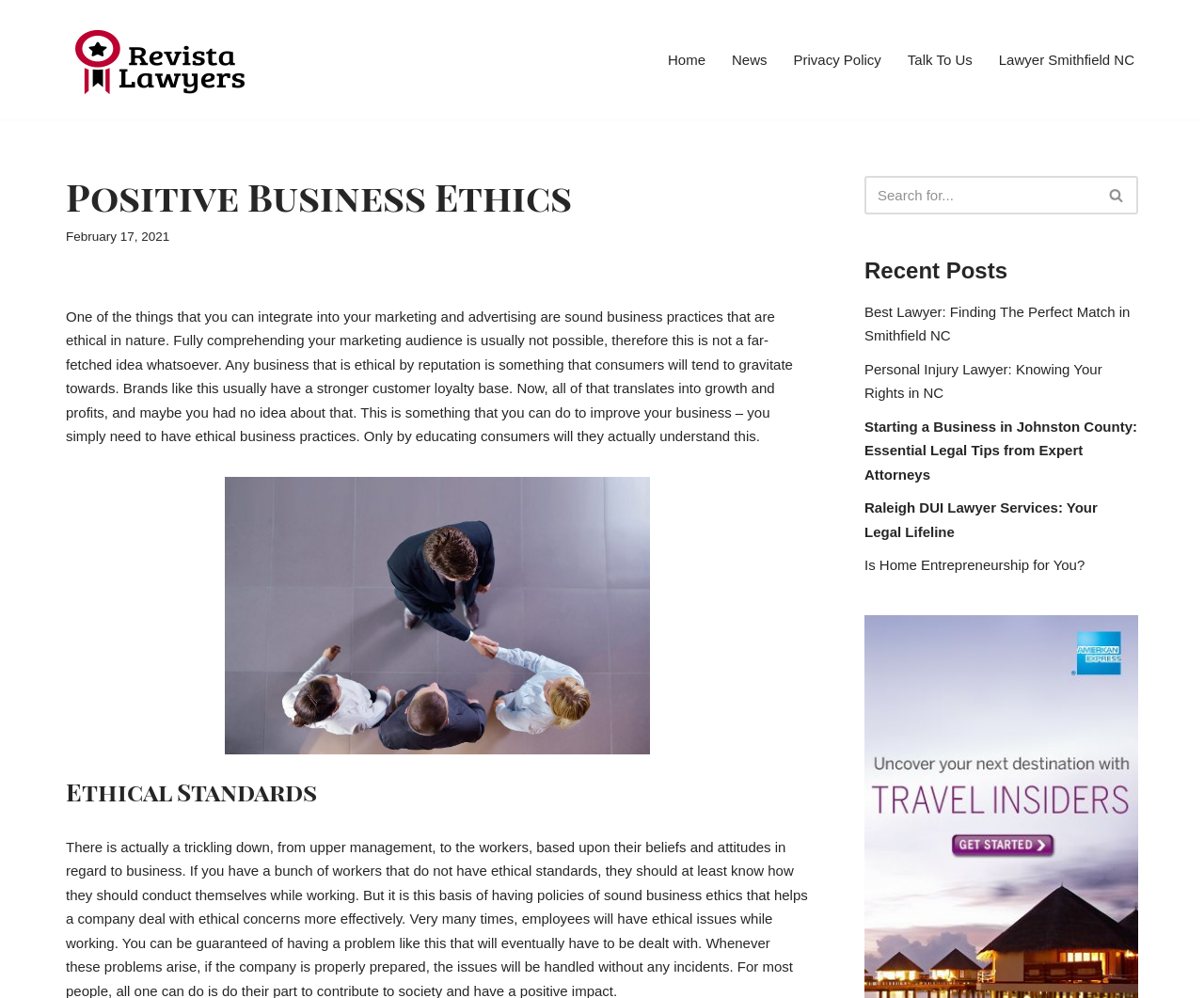How many navigation links are there?
From the screenshot, supply a one-word or short-phrase answer.

5